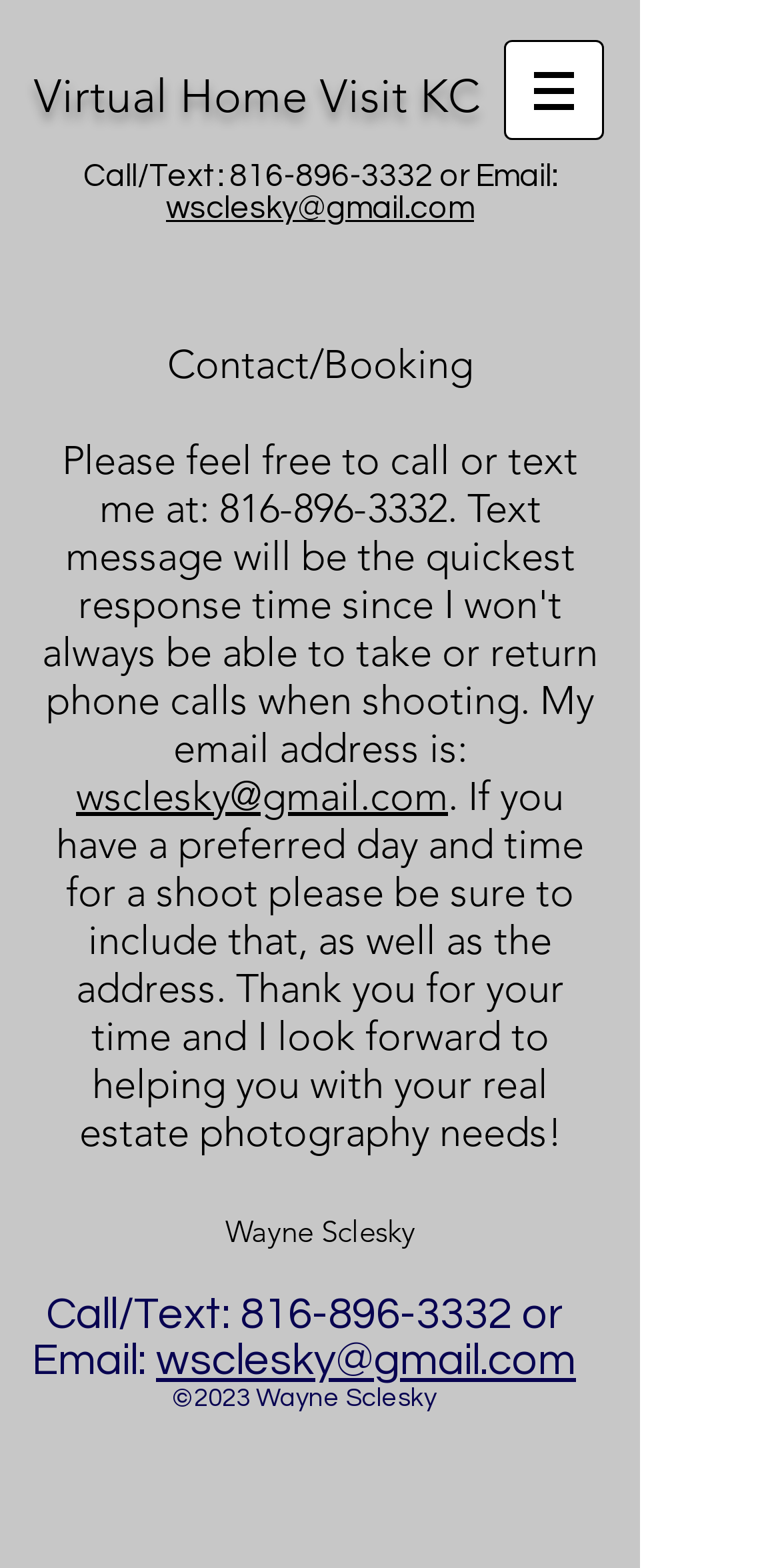Predict the bounding box coordinates of the UI element that matches this description: "816-896-3332". The coordinates should be in the format [left, top, right, bottom] with each value between 0 and 1.

[0.281, 0.309, 0.573, 0.34]